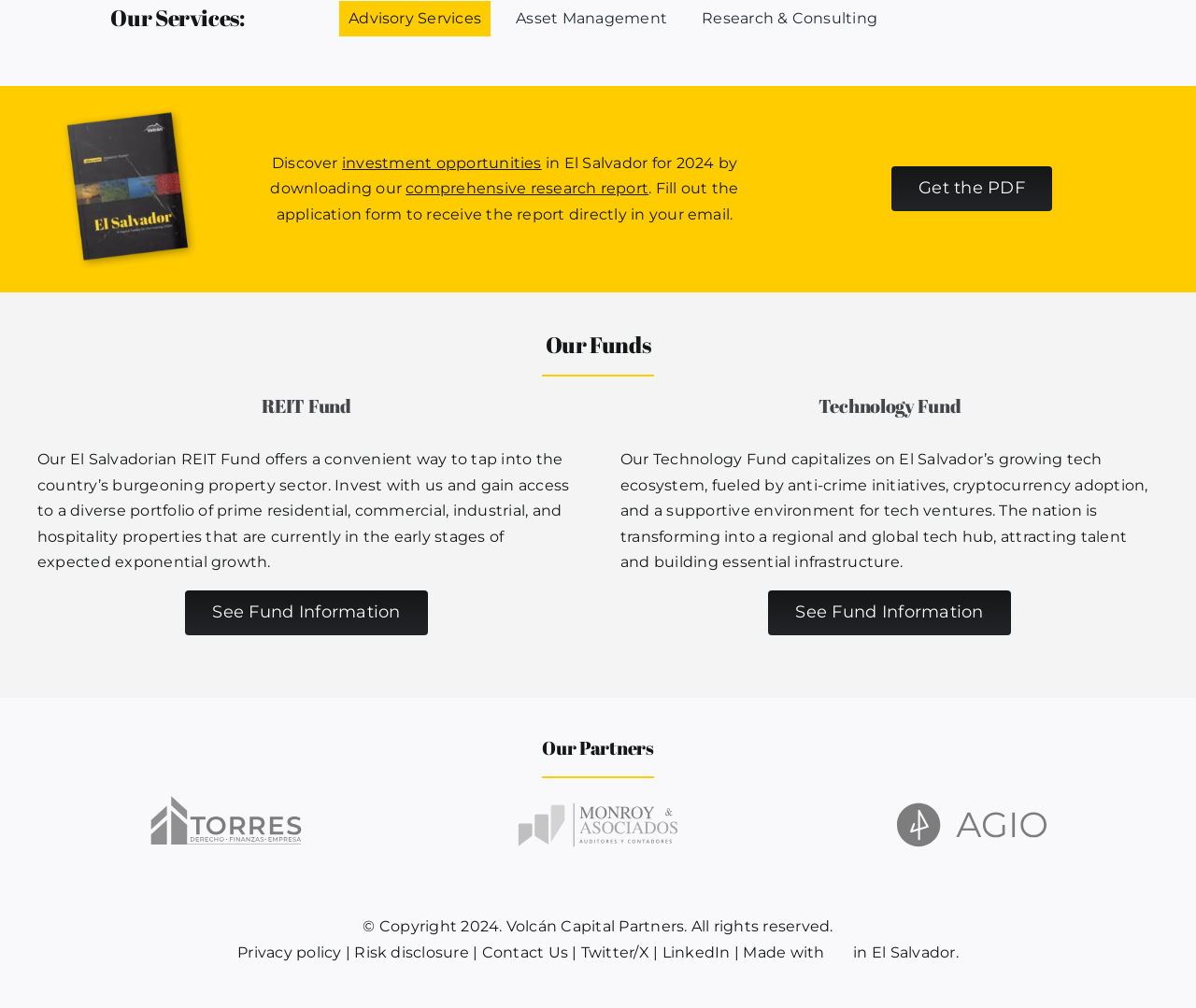Determine the bounding box coordinates of the UI element that matches the following description: "Asset Management". The coordinates should be four float numbers between 0 and 1 in the format [left, top, right, bottom].

[0.424, 0.001, 0.566, 0.036]